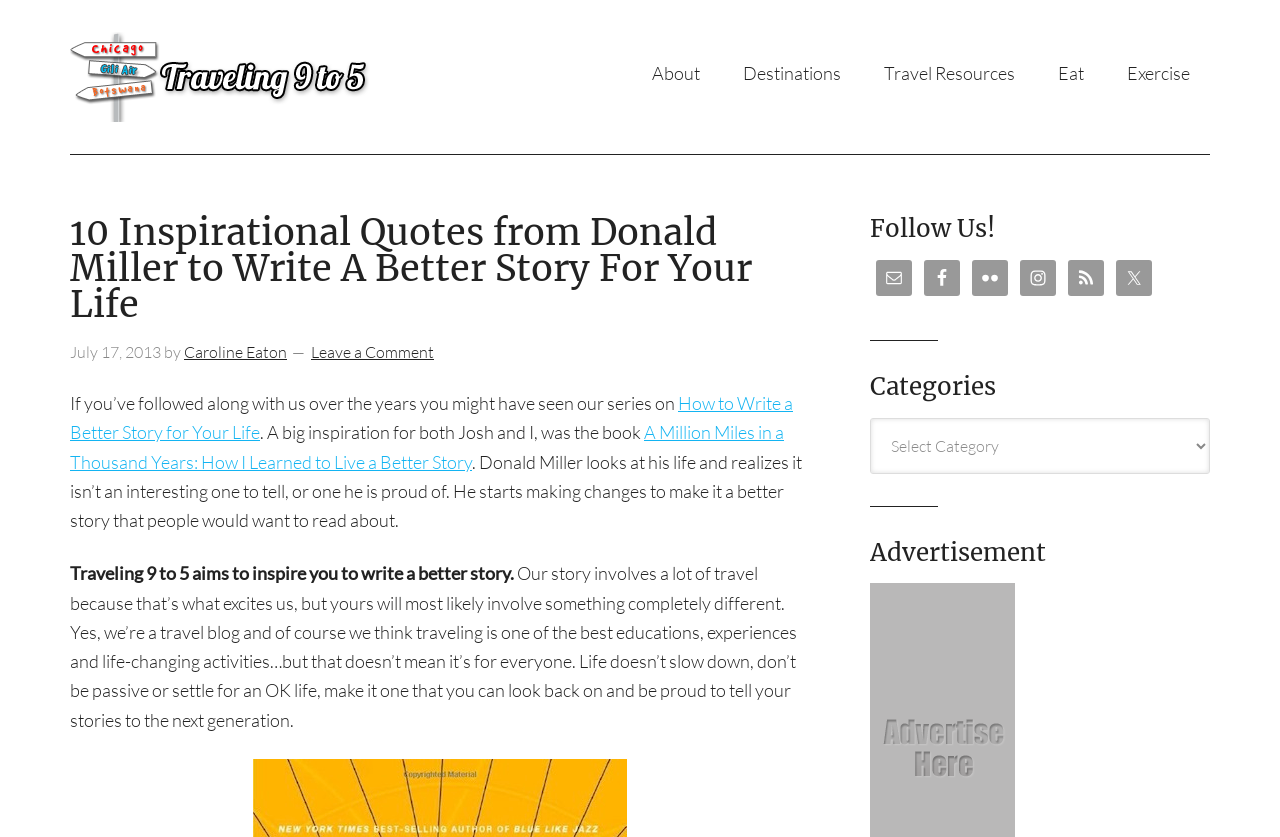Kindly determine the bounding box coordinates of the area that needs to be clicked to fulfill this instruction: "Explore the 'Destinations' section".

[0.565, 0.048, 0.673, 0.127]